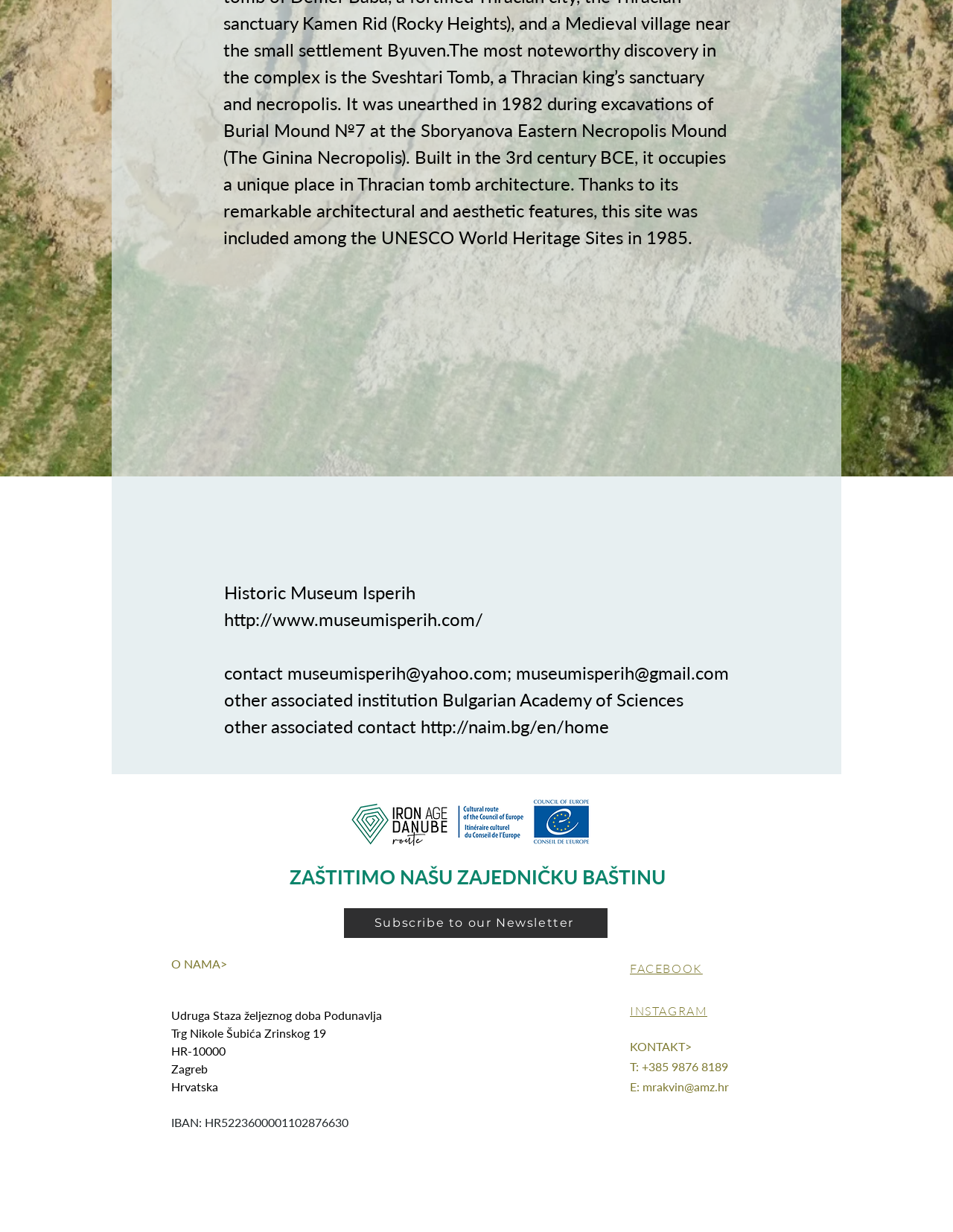Locate the UI element described by Subscribe to our Newsletter in the provided webpage screenshot. Return the bounding box coordinates in the format (top-left x, top-left y, bottom-right x, bottom-right y), ensuring all values are between 0 and 1.

[0.361, 0.737, 0.638, 0.761]